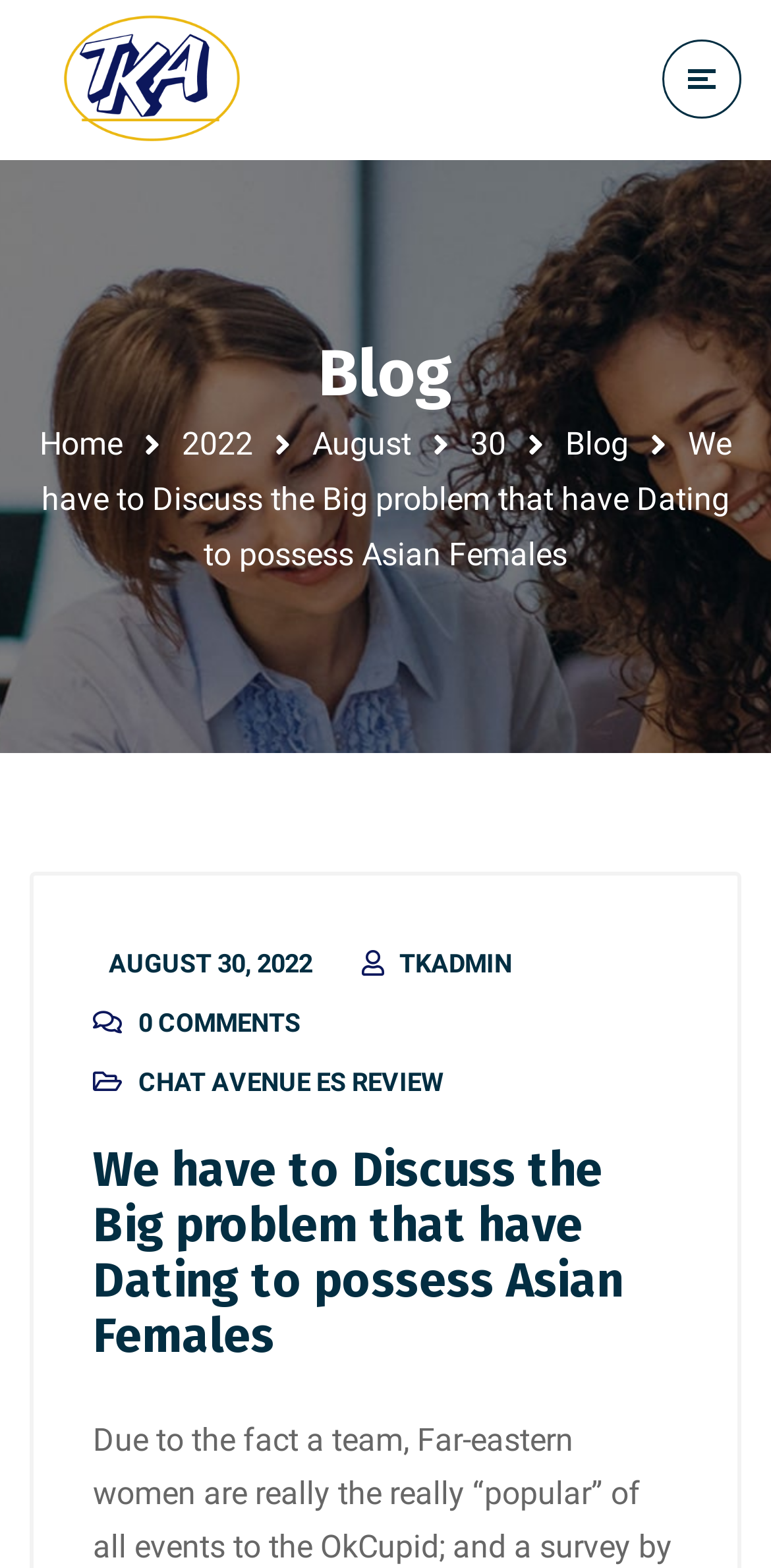What is the date of this blog post?
Based on the image, answer the question with a single word or brief phrase.

August 30, 2022